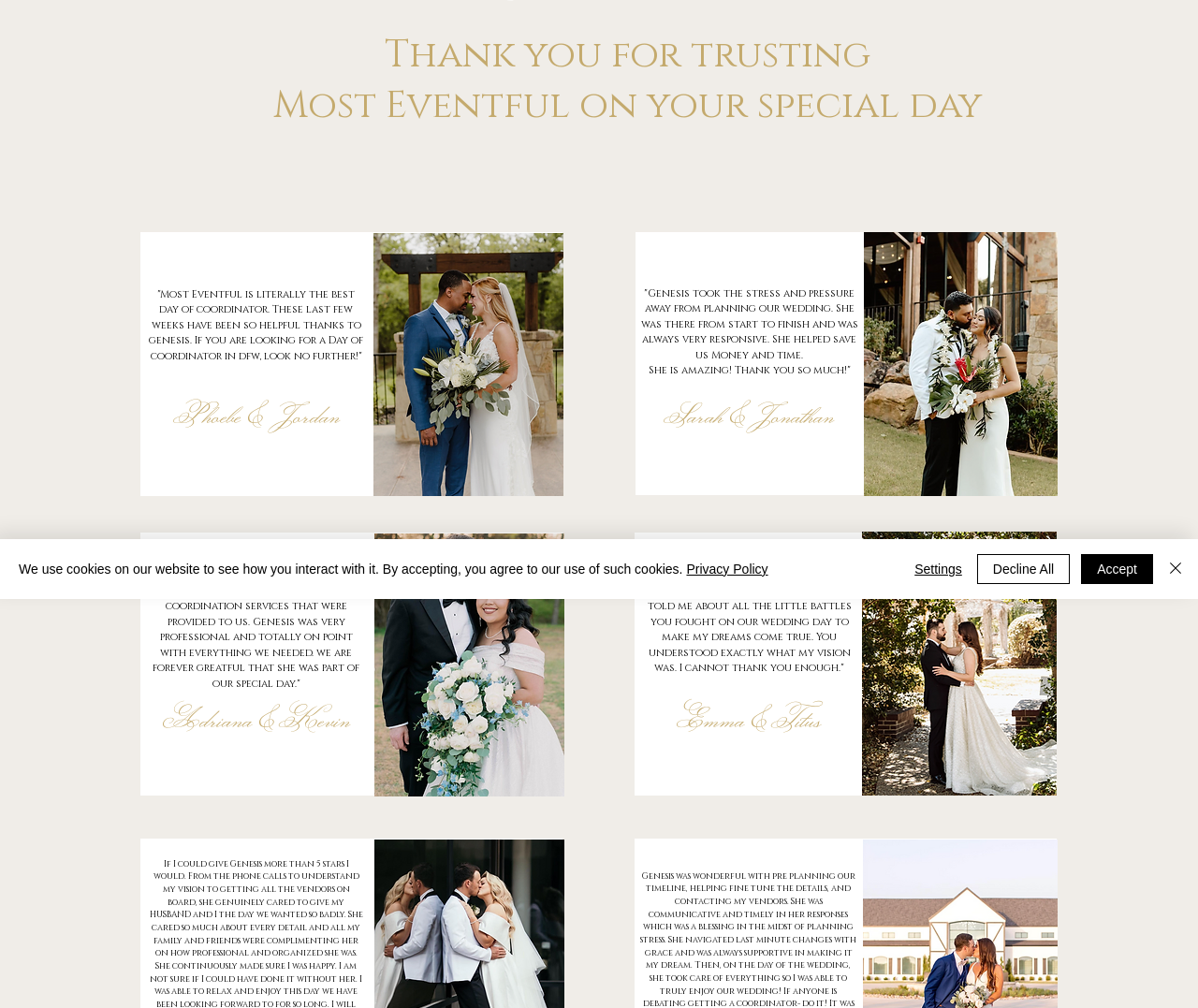Based on the element description "Decline All", predict the bounding box coordinates of the UI element.

[0.815, 0.55, 0.893, 0.579]